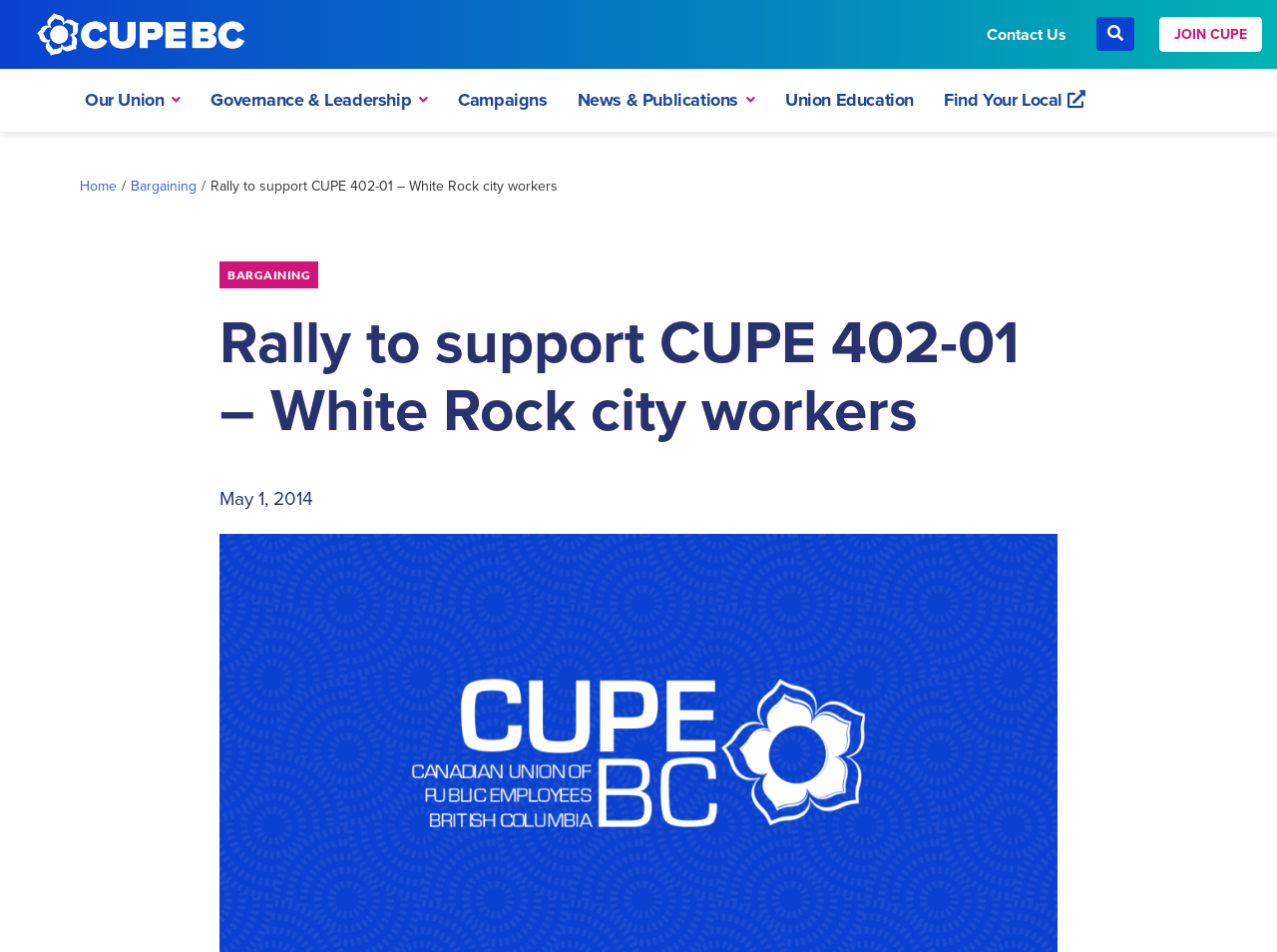Based on the element description: "Campaigns", identify the bounding box coordinates for this UI element. The coordinates must be four float numbers between 0 and 1, listed as [left, top, right, bottom].

[0.347, 0.083, 0.44, 0.128]